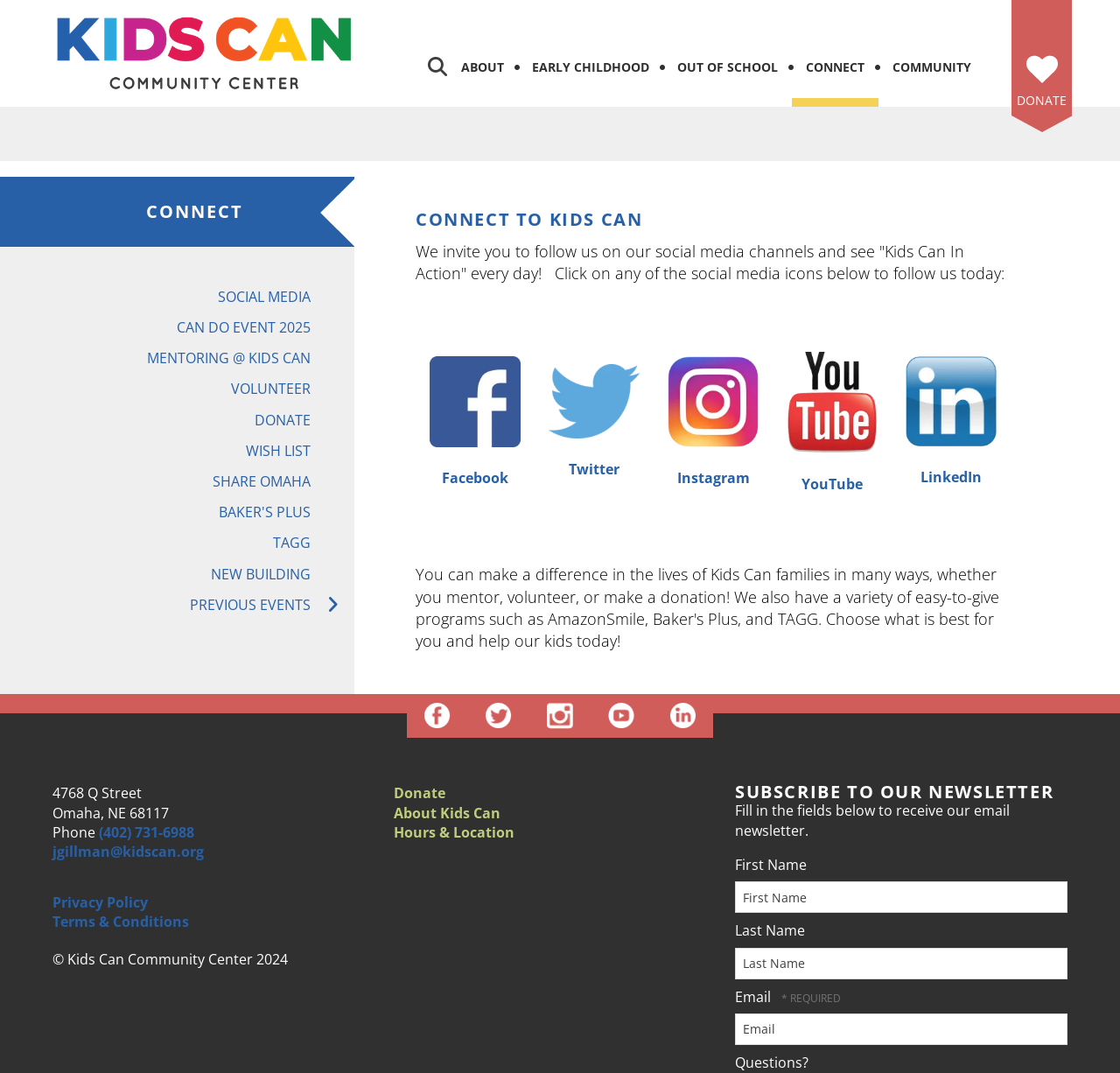Locate the bounding box coordinates of the element that should be clicked to execute the following instruction: "Learn about Kids Can's Privacy Policy".

[0.047, 0.832, 0.132, 0.85]